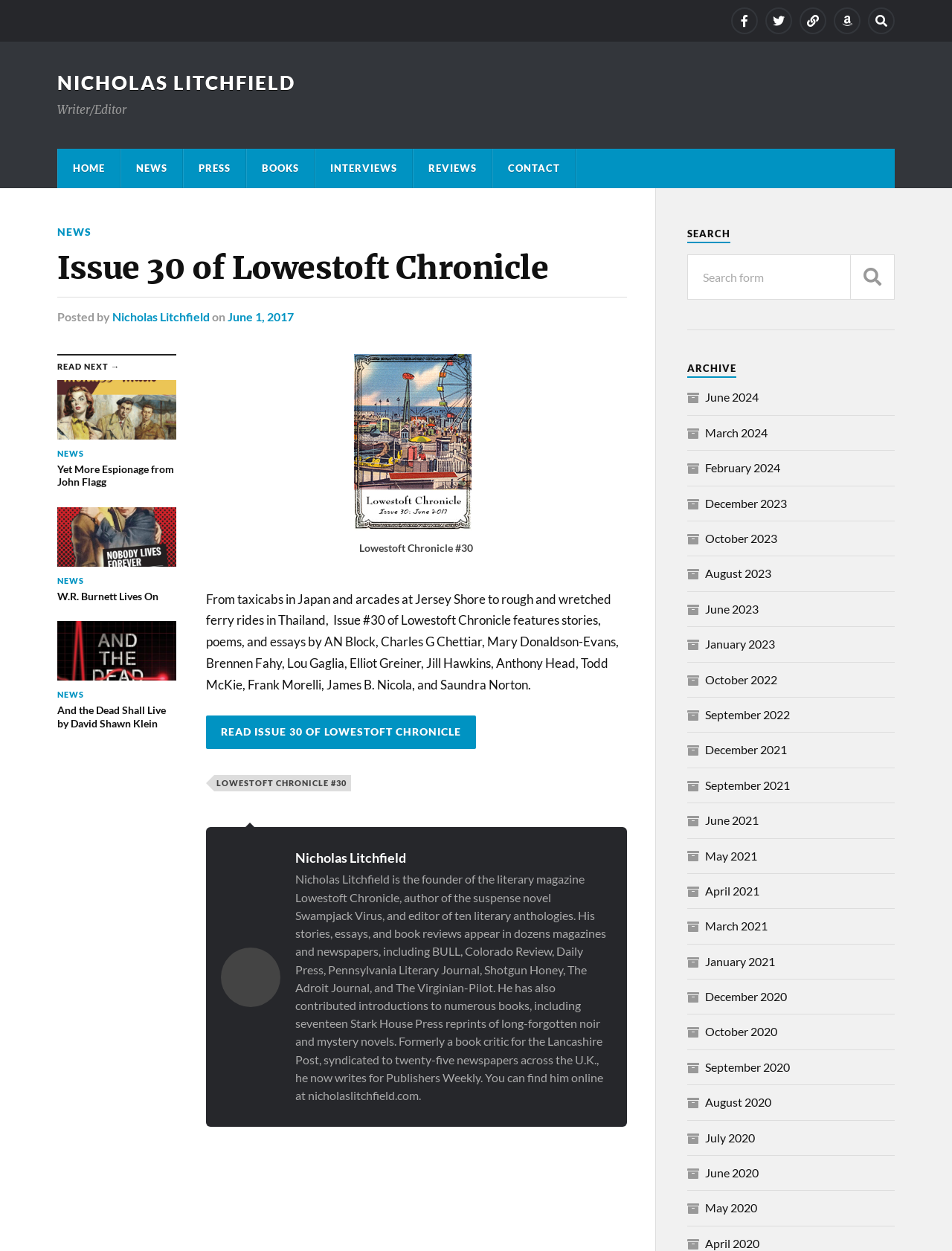Please identify the bounding box coordinates of the clickable area that will fulfill the following instruction: "Search for something". The coordinates should be in the format of four float numbers between 0 and 1, i.e., [left, top, right, bottom].

[0.722, 0.203, 0.94, 0.24]